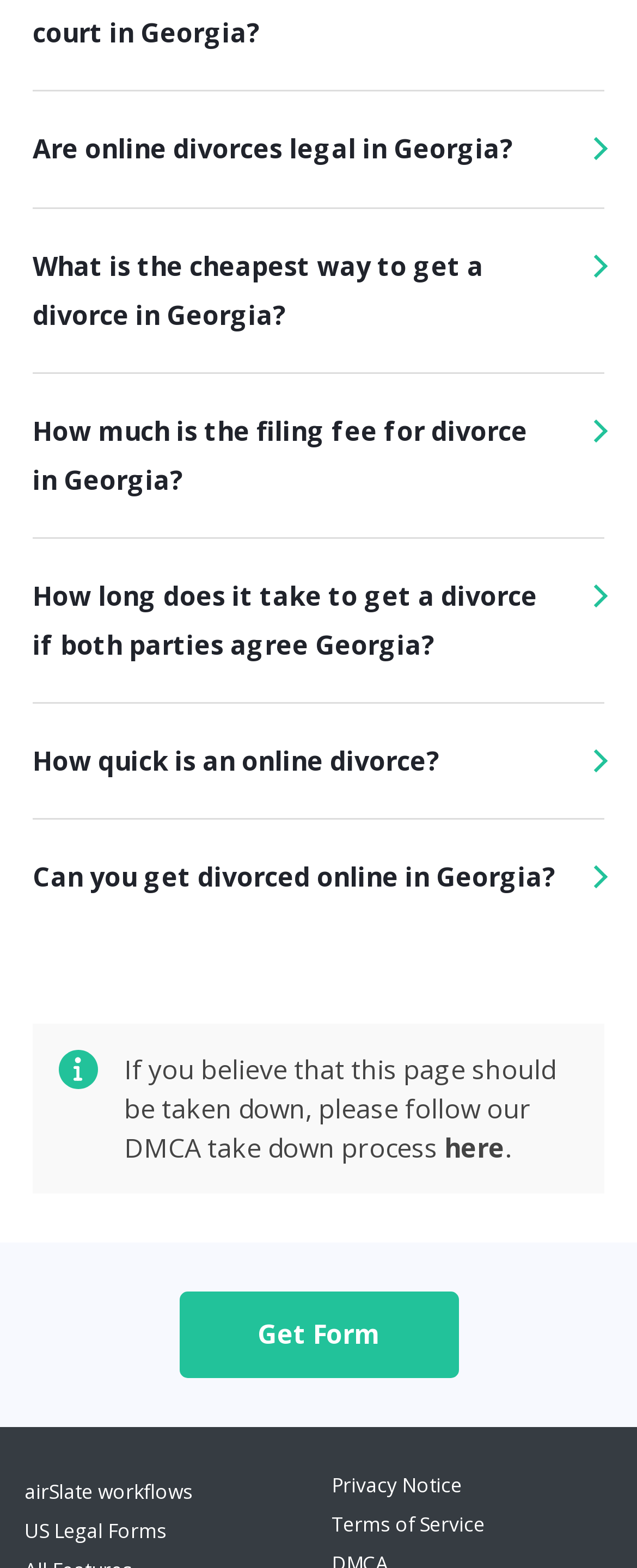Use the information in the screenshot to answer the question comprehensively: What is the purpose of the DMCA take down process link?

The link to the DMCA take down process is likely provided to allow users to report any copyright infringement or request the removal of content that they believe violates their copyright, as indicated by the accompanying text.